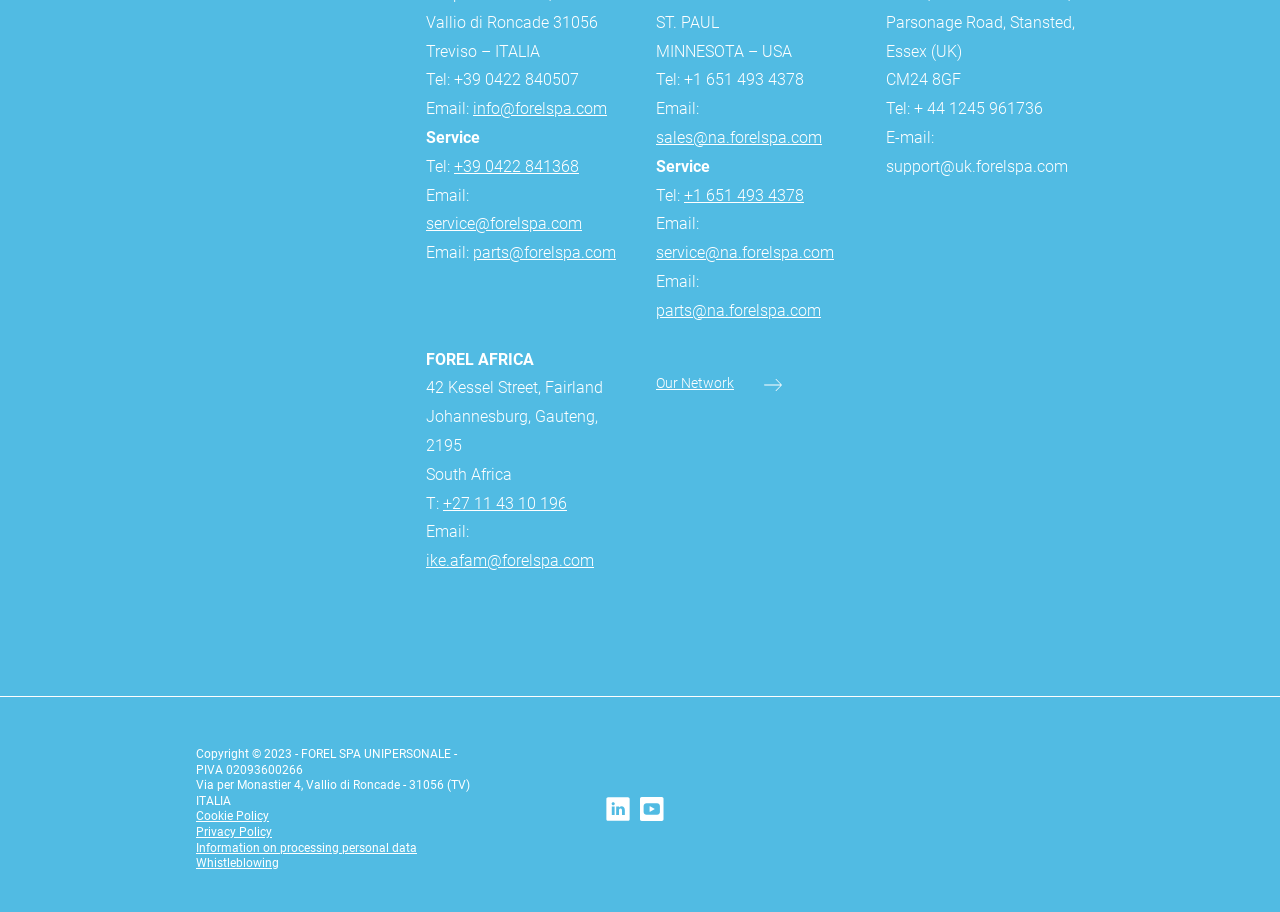Using the given description, provide the bounding box coordinates formatted as (top-left x, top-left y, bottom-right x, bottom-right y), with all values being floating point numbers between 0 and 1. Description: +39 0422 841368

[0.355, 0.172, 0.452, 0.193]